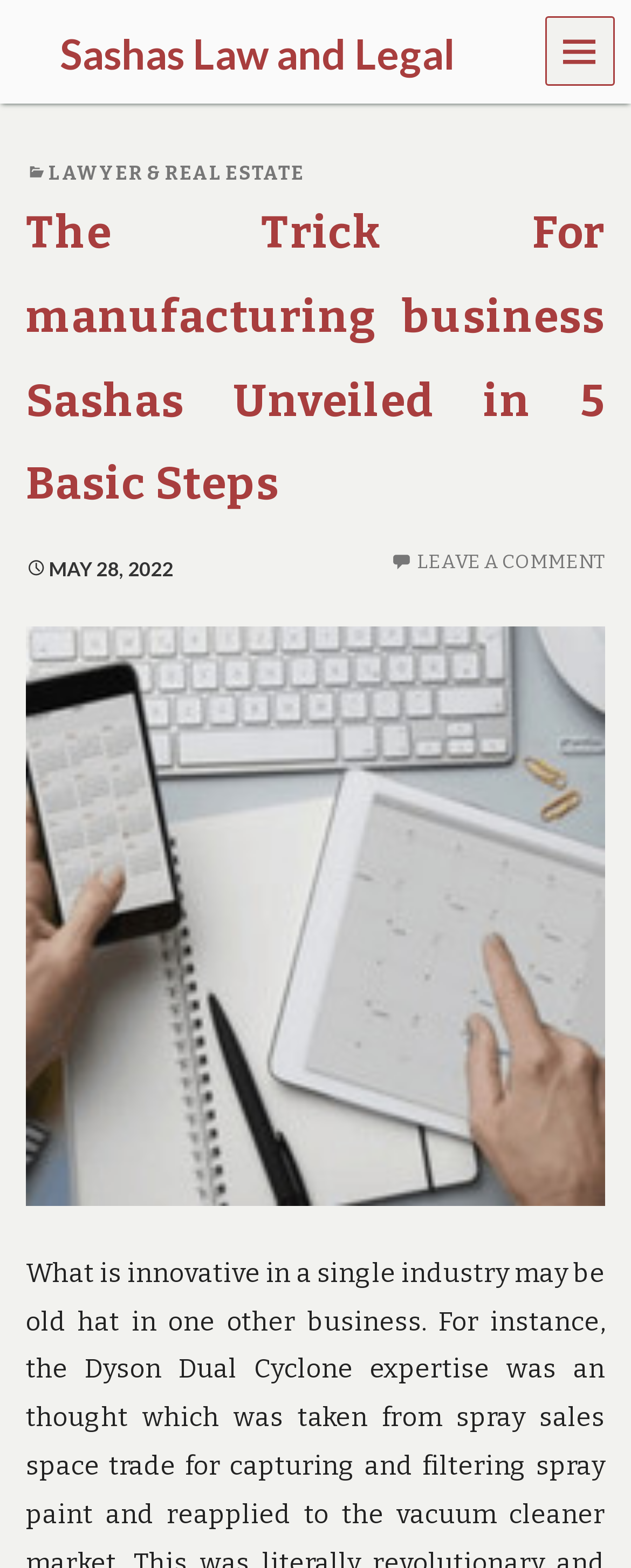What is depicted in the image?
Provide a thorough and detailed answer to the question.

I found this answer by examining the image element with the description 'manufacturing firm Sashas' which suggests that the image is related to a manufacturing firm called Sashas.